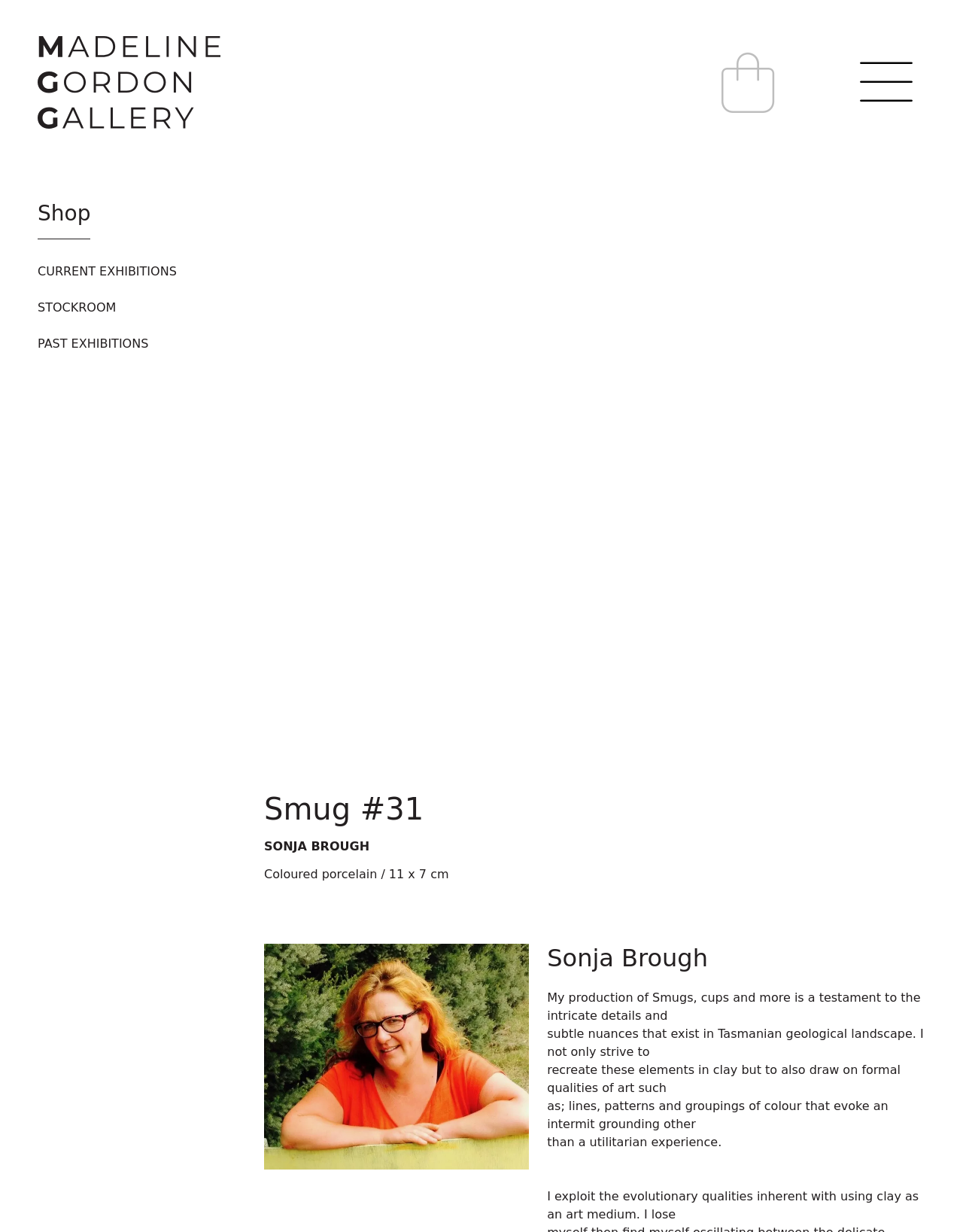What is the name of the artist?
Use the image to answer the question with a single word or phrase.

Sonja Brough